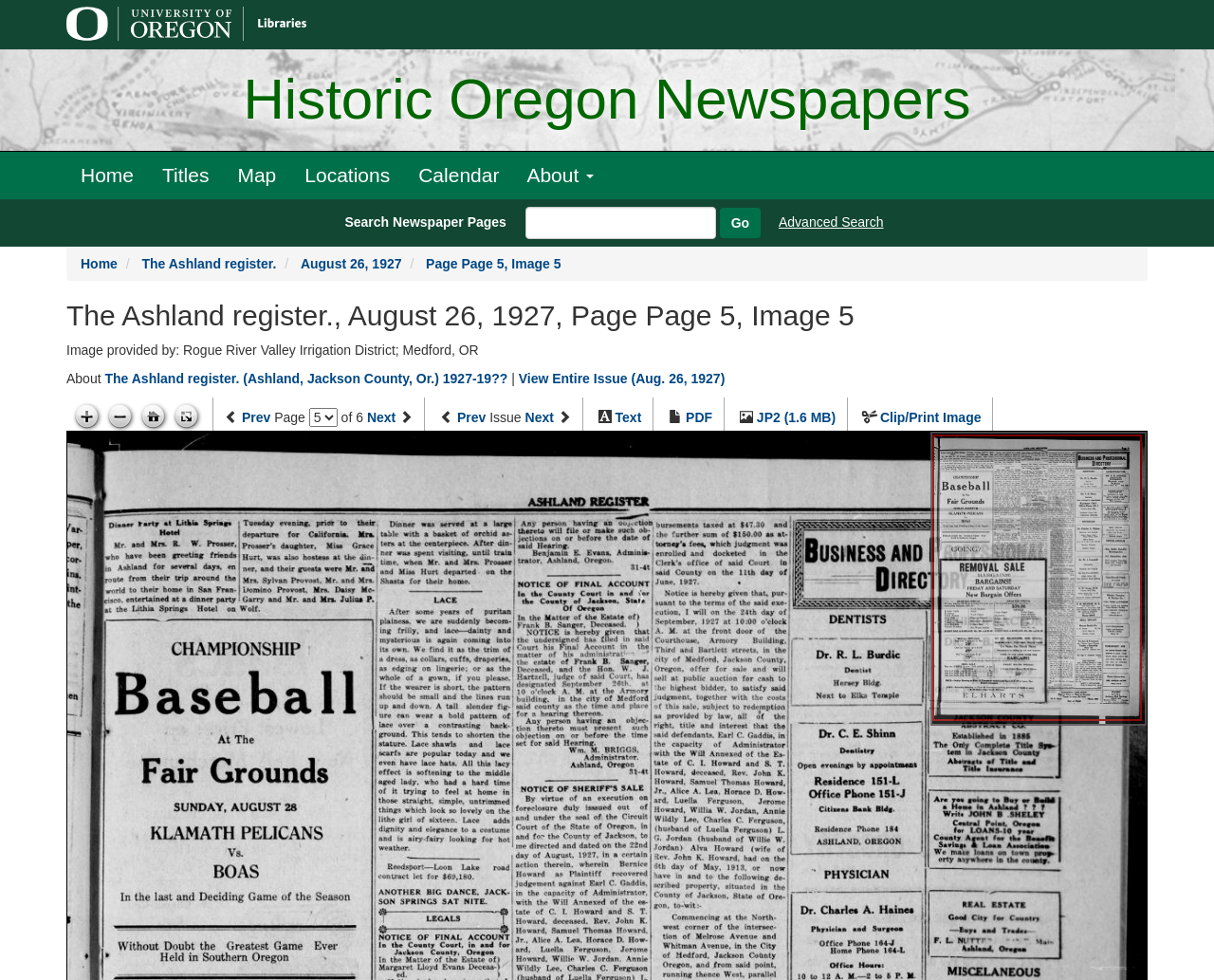Locate the bounding box of the UI element based on this description: "alt="University of Oregon Libraries"". Provide four float numbers between 0 and 1 as [left, top, right, bottom].

[0.055, 0.007, 0.252, 0.045]